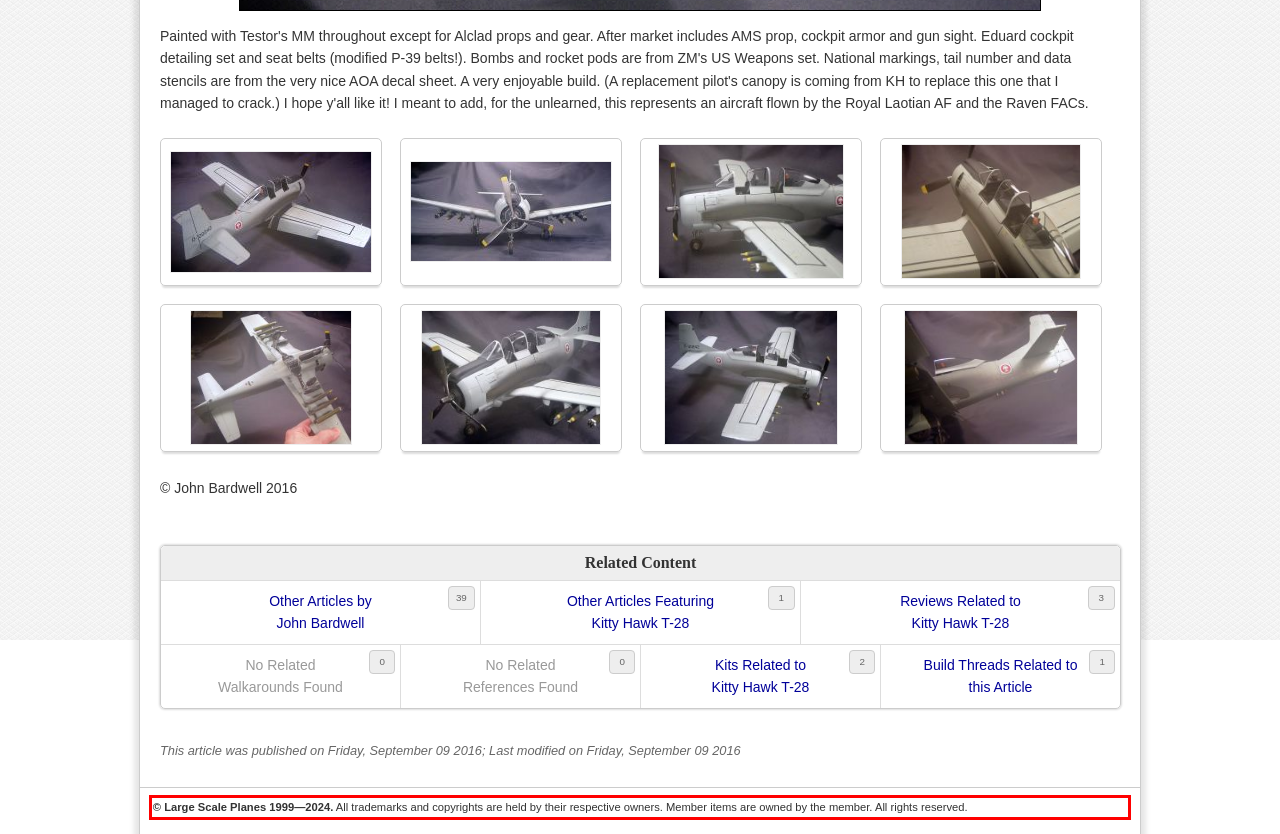Examine the webpage screenshot and use OCR to recognize and output the text within the red bounding box.

© Large Scale Planes 1999—2024. All trademarks and copyrights are held by their respective owners. Member items are owned by the member. All rights reserved.